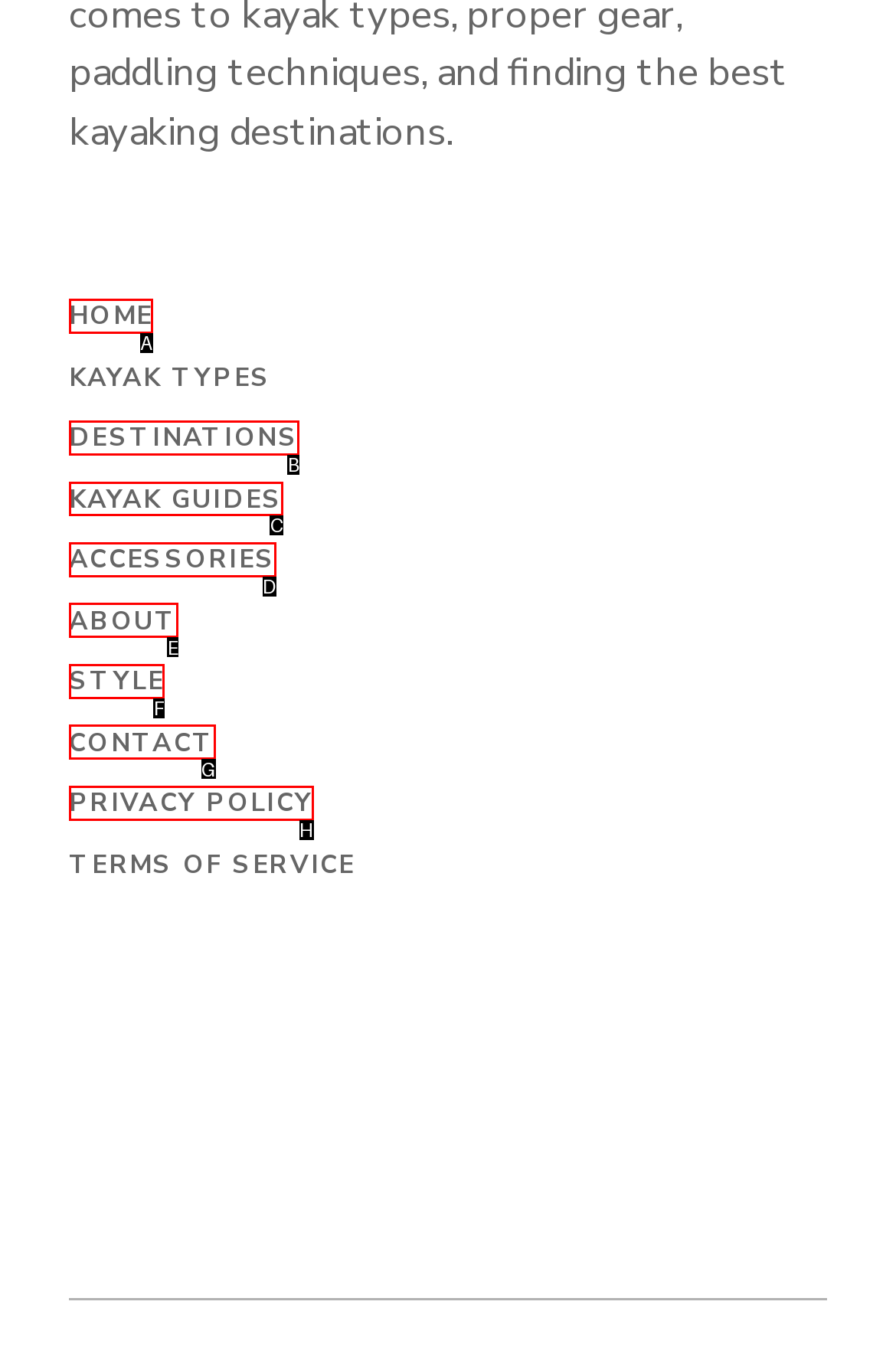Choose the HTML element that needs to be clicked for the given task: read kayak guides Respond by giving the letter of the chosen option.

C